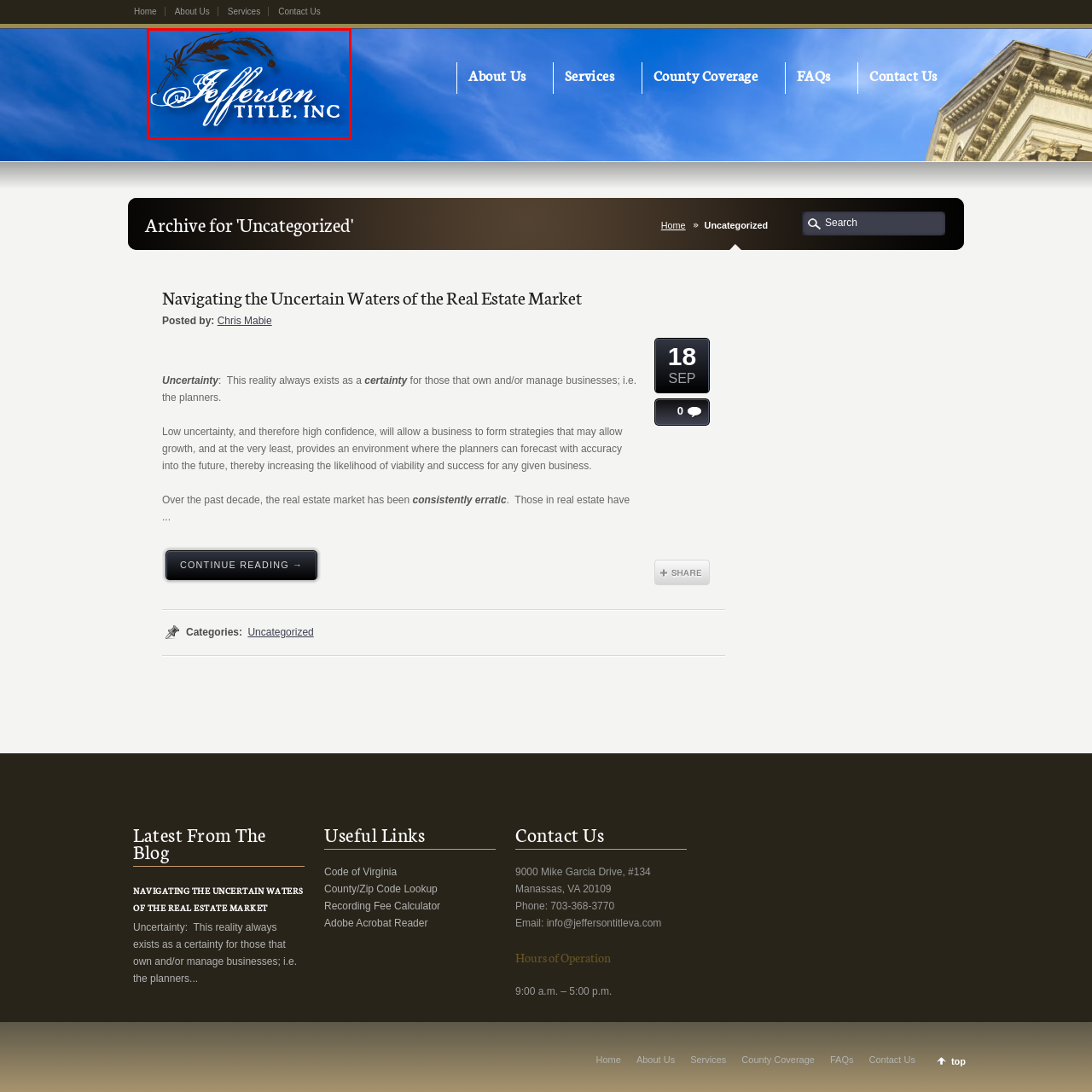Describe in detail the visual elements within the red-lined box.

The image features the logo of "Jefferson Title, Inc." prominently displayed against a vibrant blue background. The design includes a sophisticated script font for the name "Jefferson" in white, elegantly contrasted by the more straightforward text for "TITLE, INC." also in white but presented in all capital letters. A decorative feather illustration adds a touch of creativity and signifies a connection to writing or documentation, relevant in the context of title services. This logo represents a firm dedicated to real estate and related services, likely aiming to convey professionalism and trustworthiness to its clients.